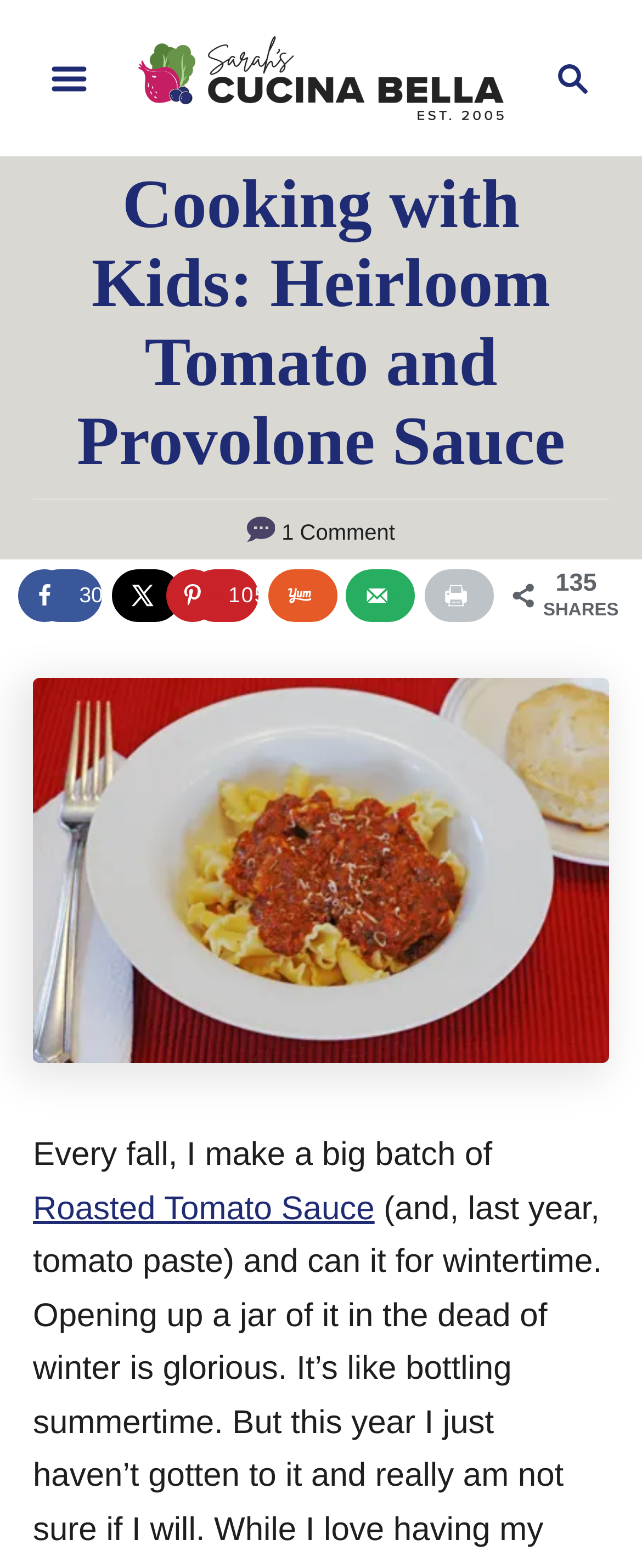Could you provide the bounding box coordinates for the portion of the screen to click to complete this instruction: "View February 2018"?

None